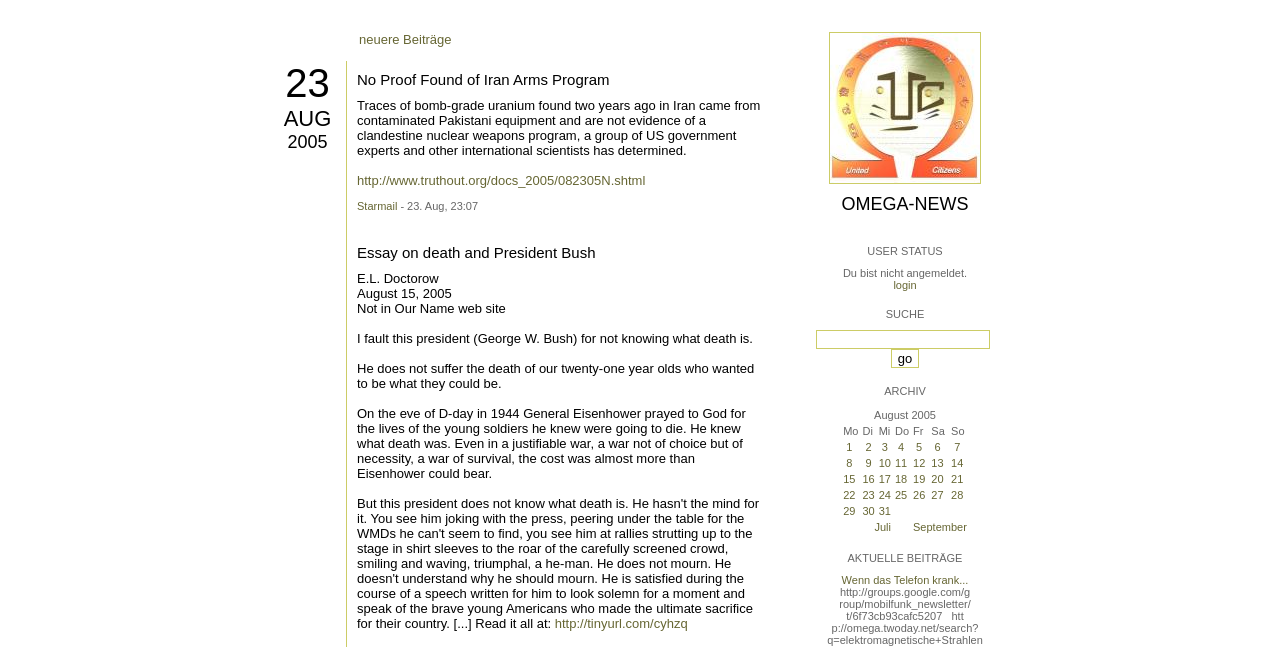Could you highlight the region that needs to be clicked to execute the instruction: "search for something"?

[0.638, 0.51, 0.774, 0.539]